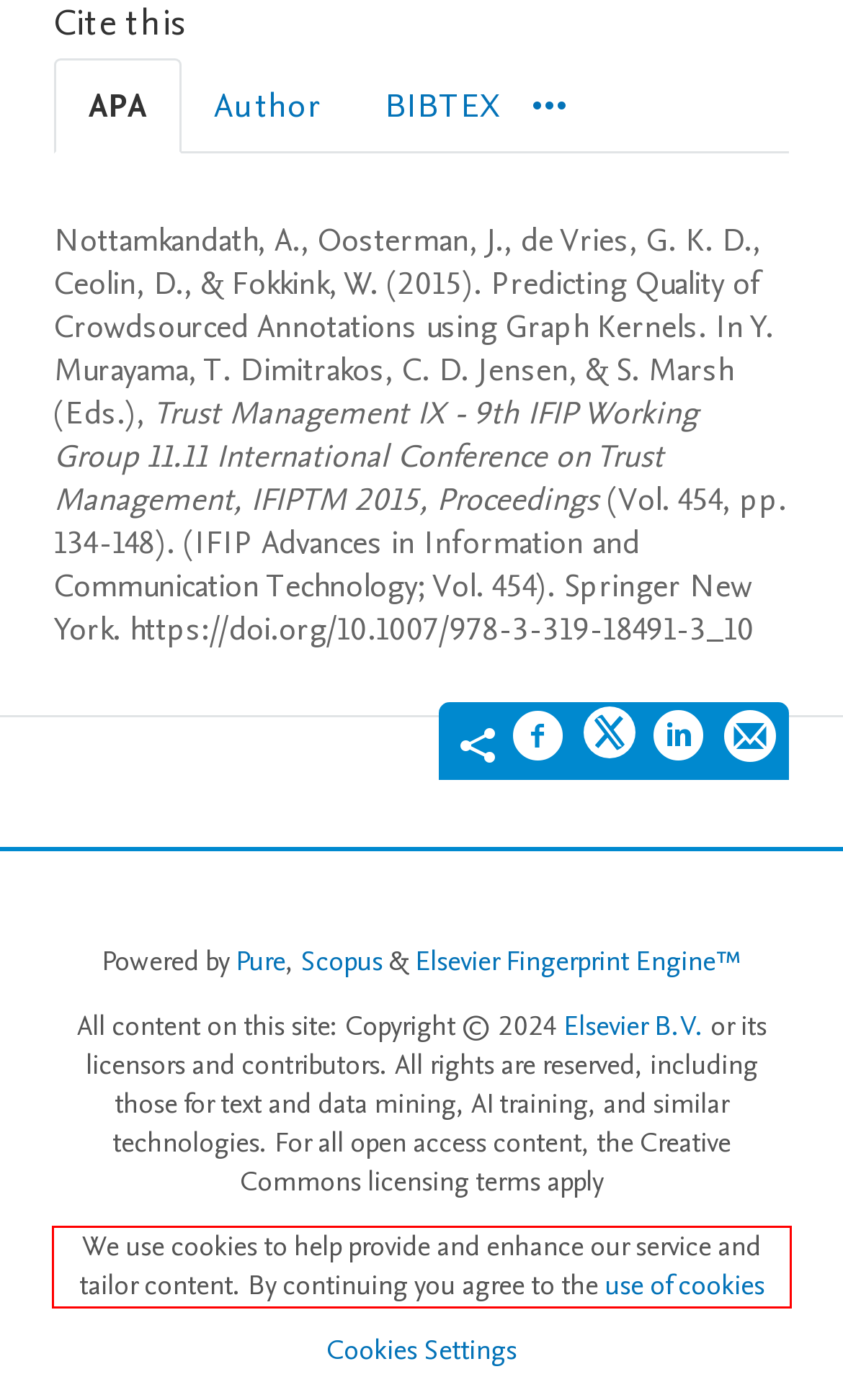Examine the webpage screenshot, find the red bounding box, and extract the text content within this marked area.

We use cookies to help provide and enhance our service and tailor content. By continuing you agree to the use of cookies